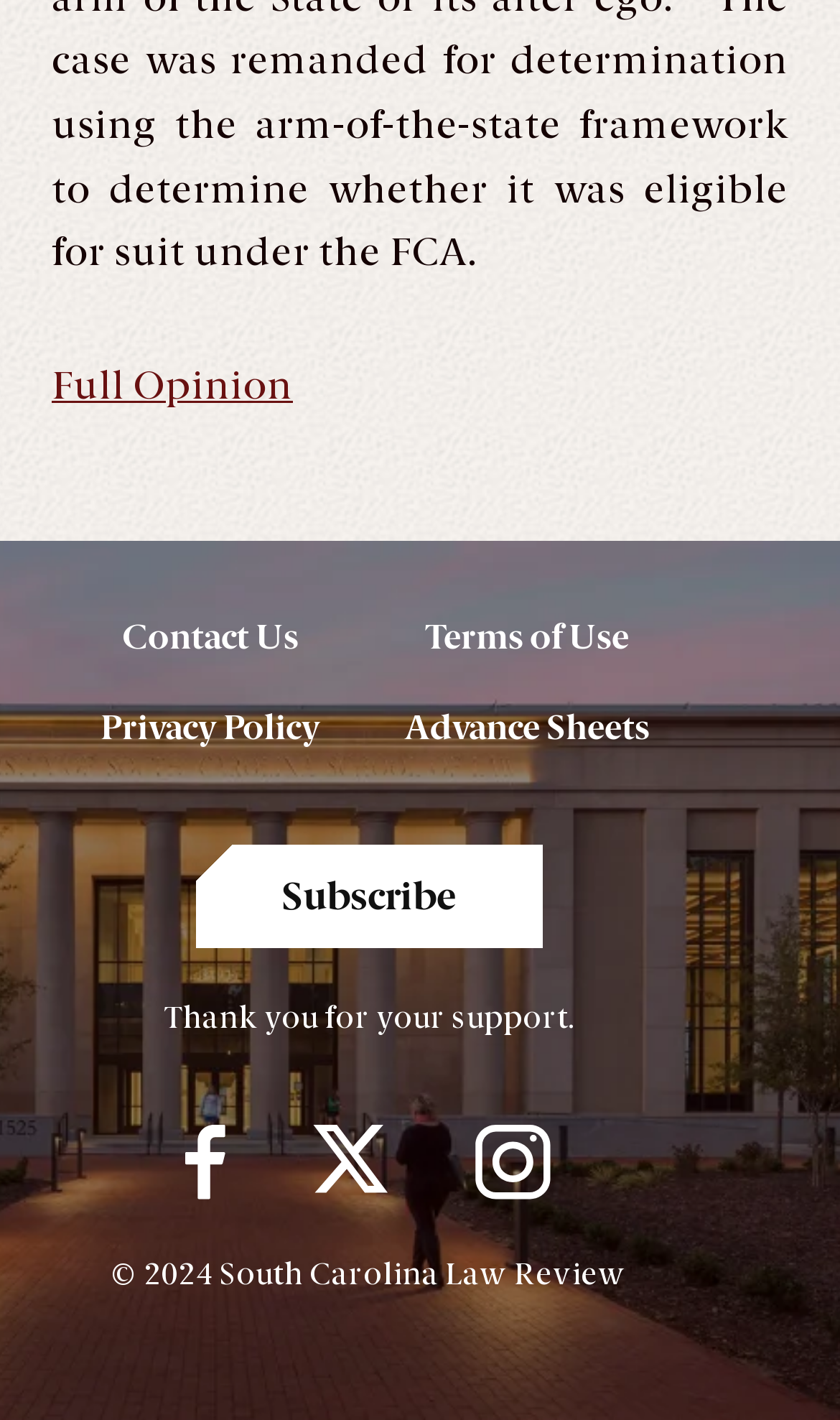Identify and provide the bounding box for the element described by: "Contact Us".

[0.145, 0.417, 0.355, 0.481]